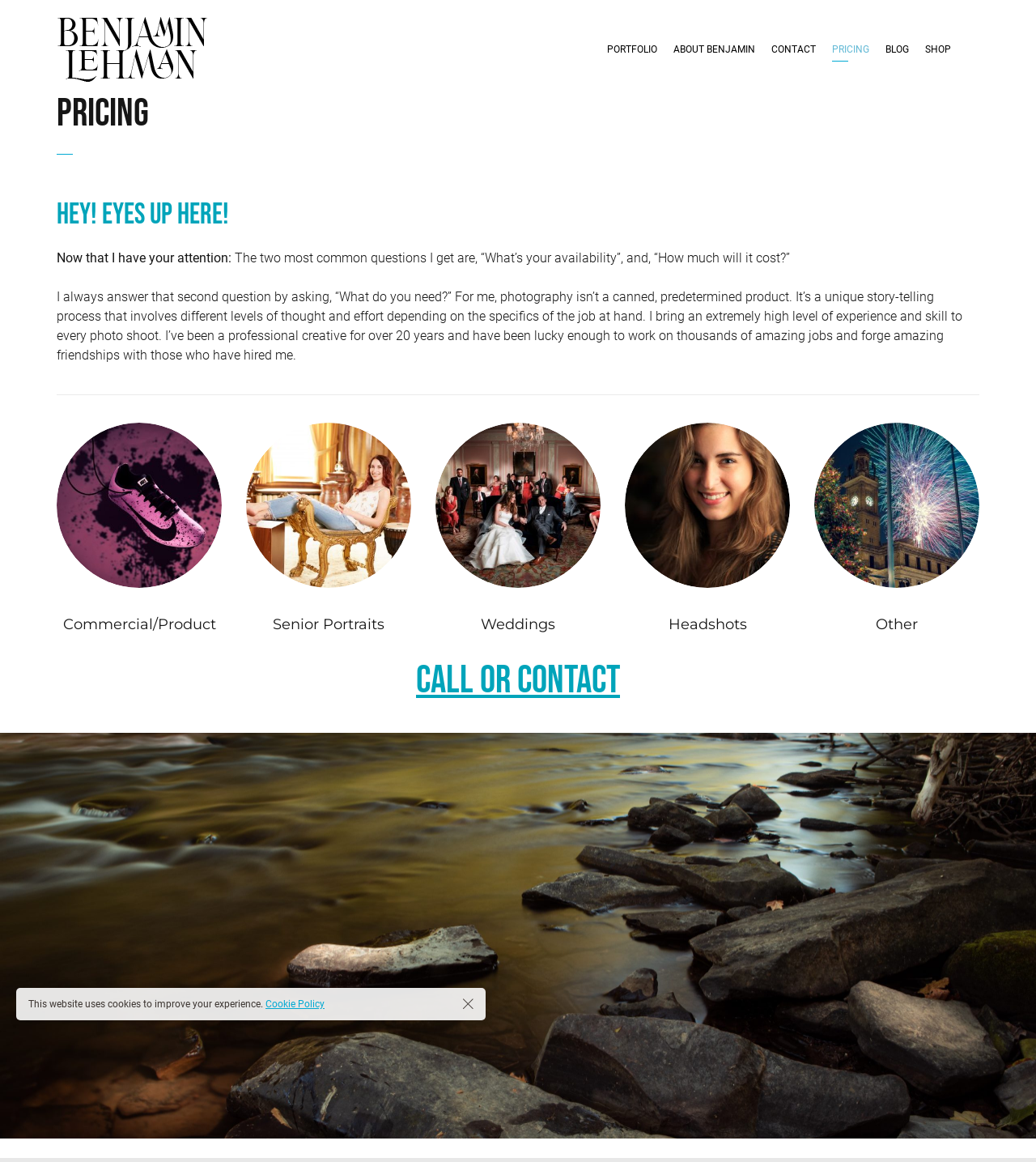Find the bounding box coordinates for the area that should be clicked to accomplish the instruction: "Click on the portfolio link".

[0.578, 0.022, 0.642, 0.063]